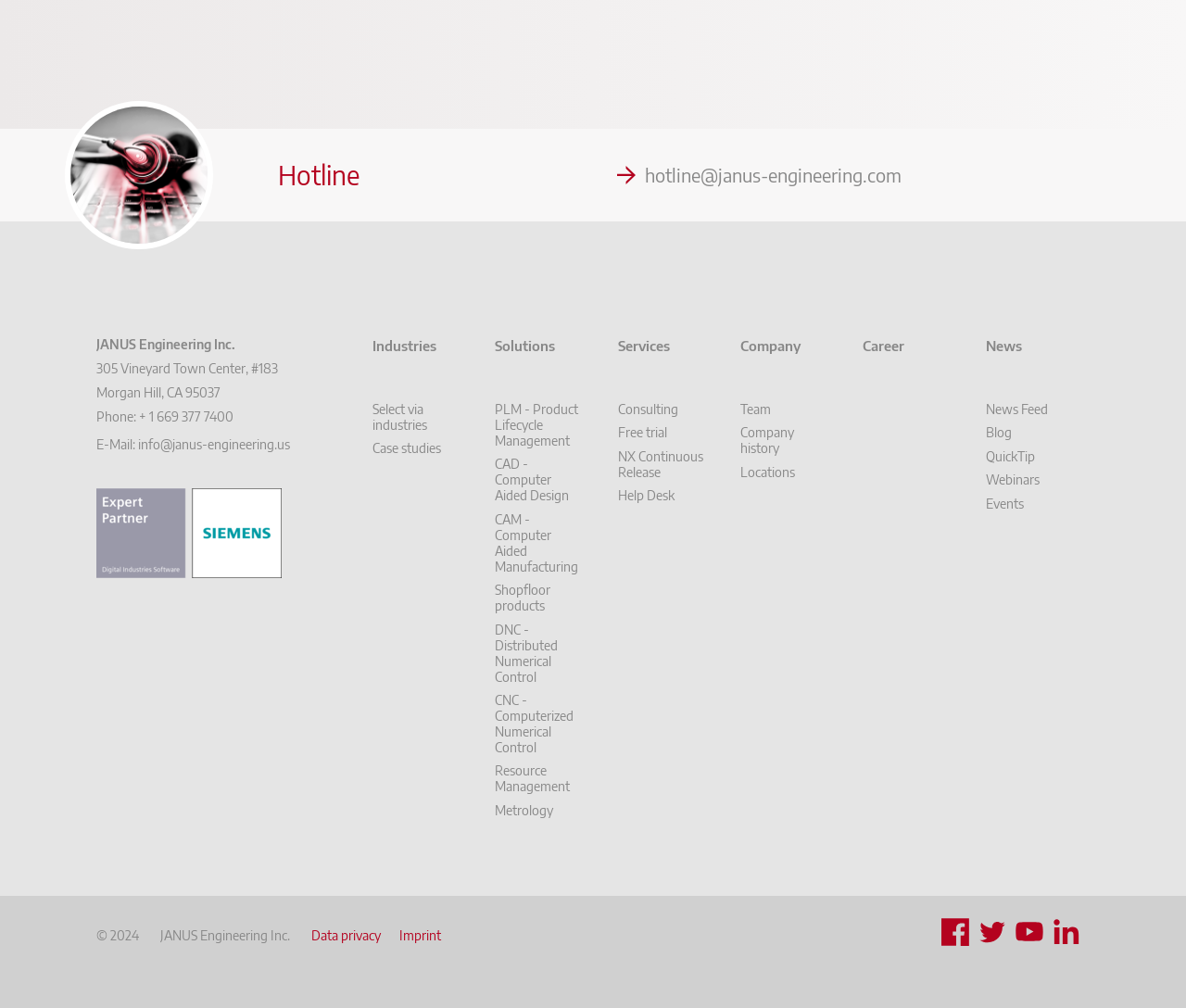What is the social media platform with a bird logo?
Based on the visual information, provide a detailed and comprehensive answer.

The social media platform with a bird logo can be found in the footer section, where it is represented by an image element with a bird logo and is a clickable link element labeled as 'Twitter'.